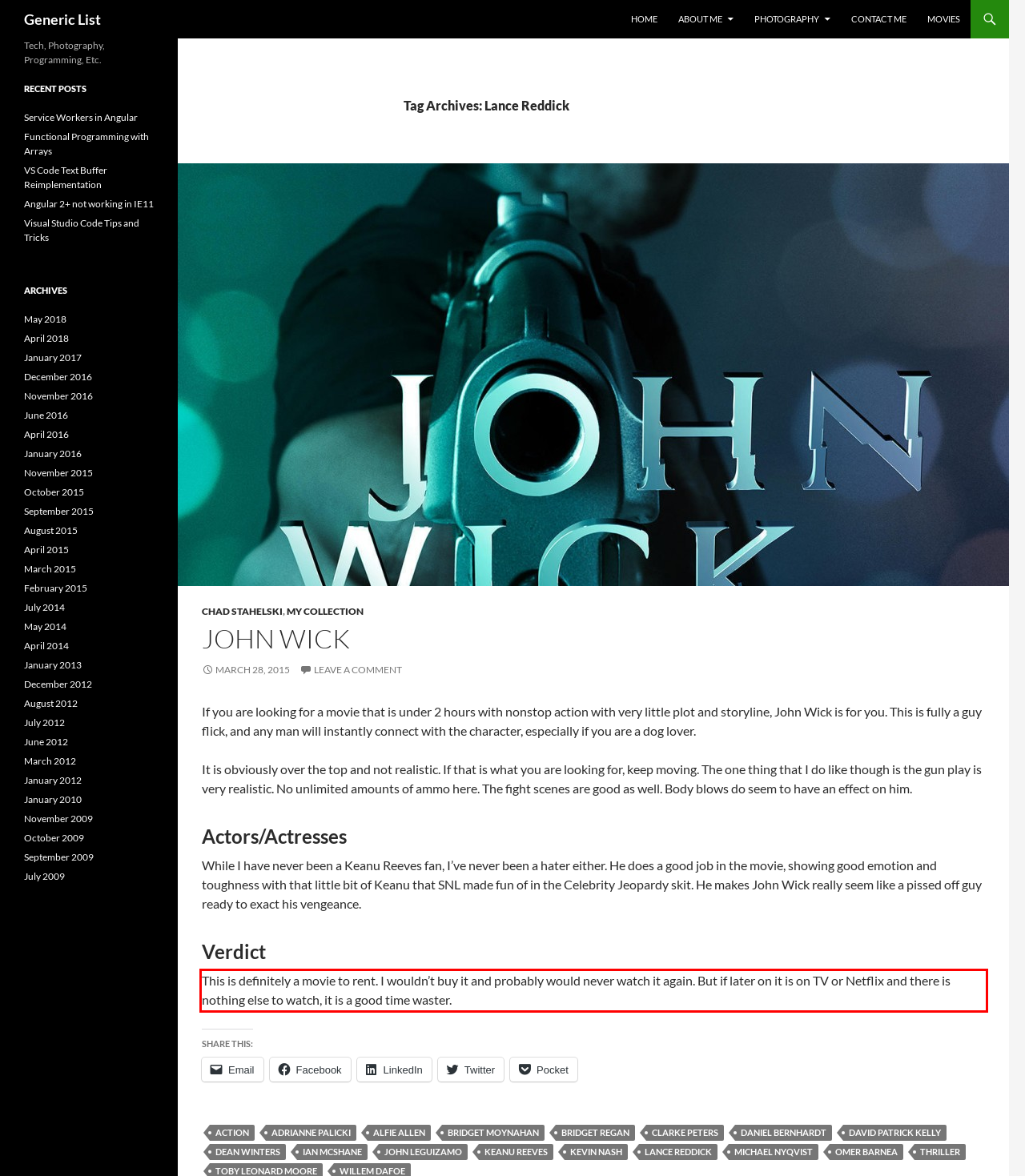Examine the webpage screenshot and use OCR to recognize and output the text within the red bounding box.

This is definitely a movie to rent. I wouldn’t buy it and probably would never watch it again. But if later on it is on TV or Netflix and there is nothing else to watch, it is a good time waster.